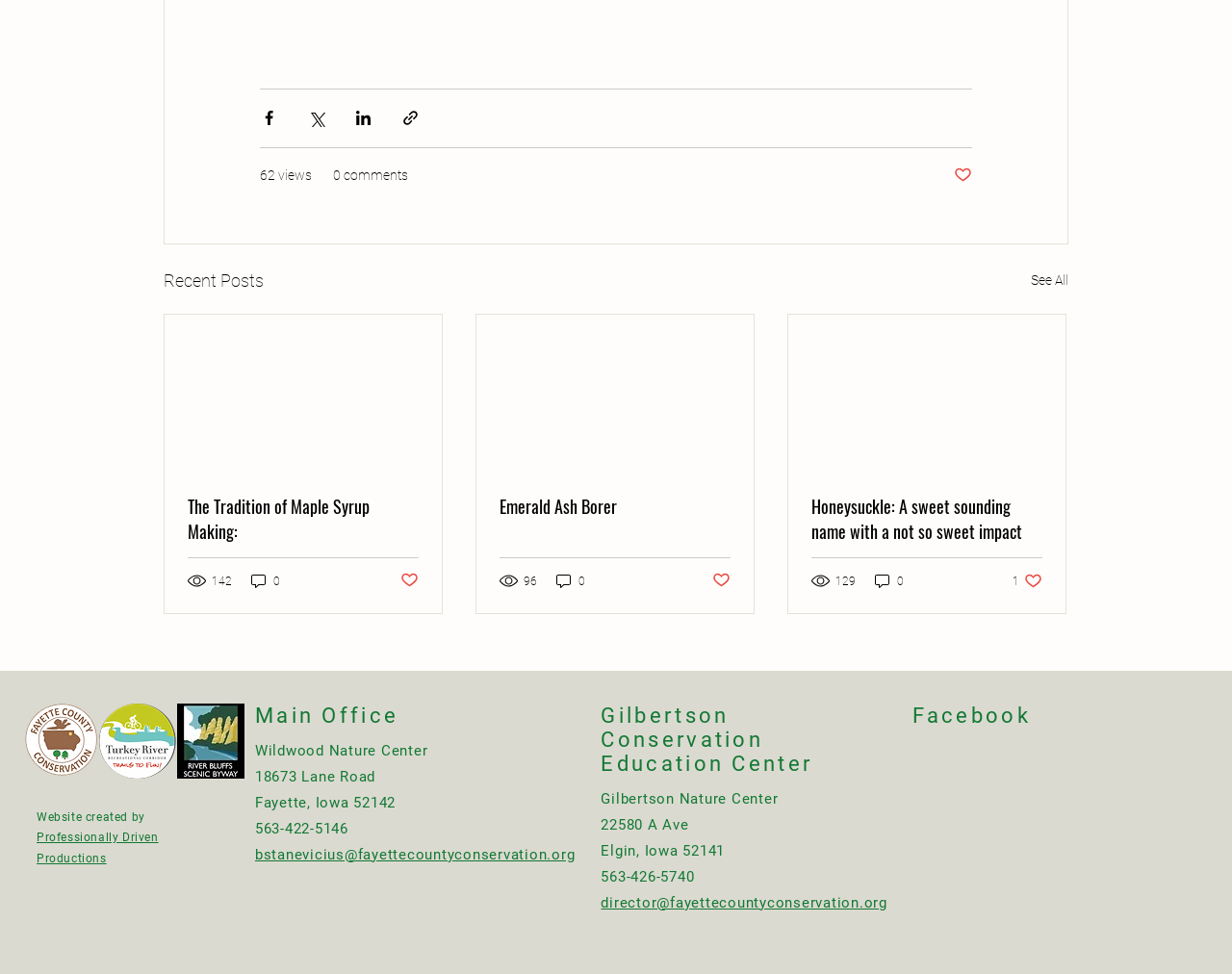Find the bounding box coordinates for the area that should be clicked to accomplish the instruction: "View recent posts".

[0.133, 0.273, 0.214, 0.302]